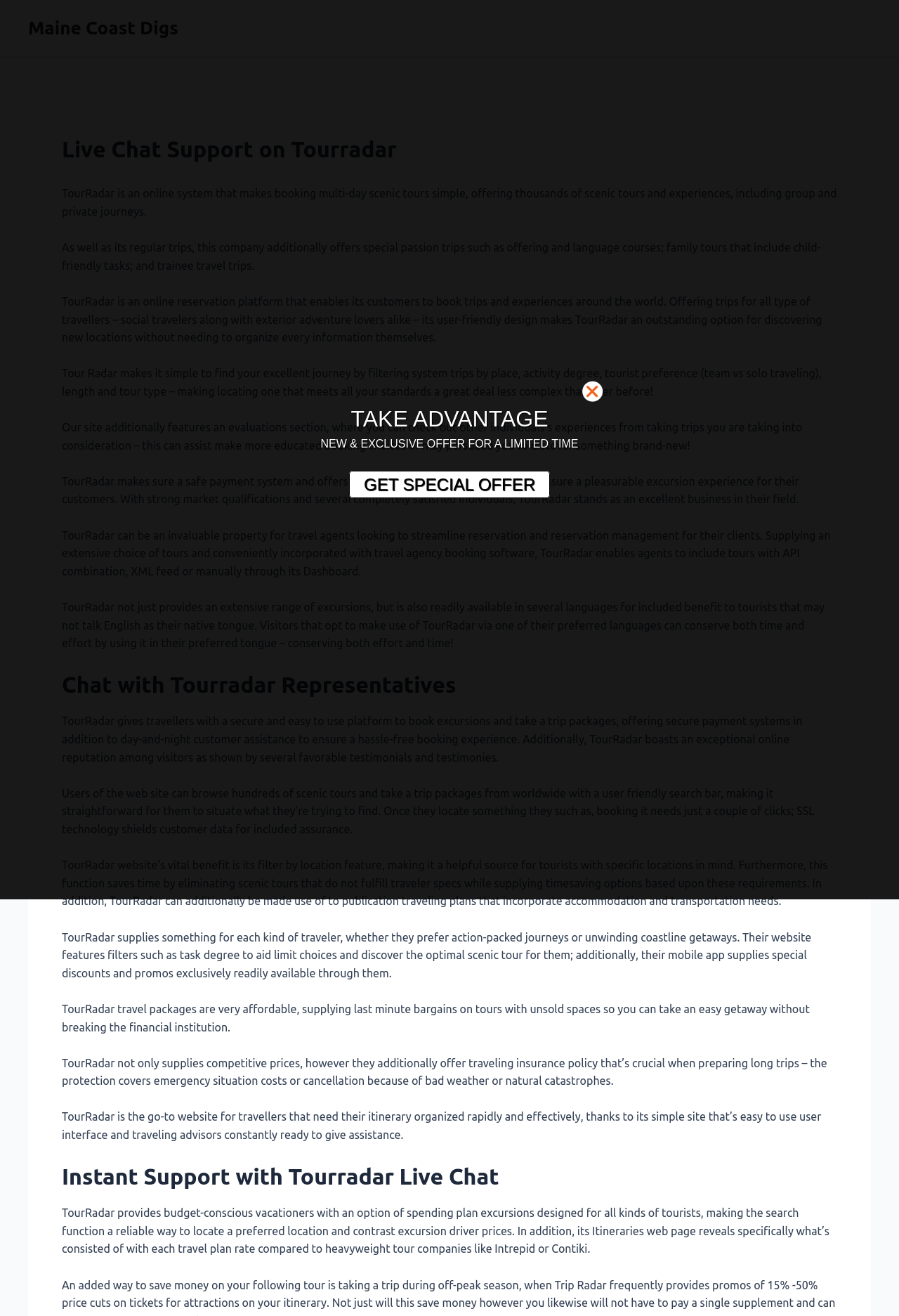What kind of support does TourRadar offer?
From the image, respond with a single word or phrase.

Customer support and secure payment